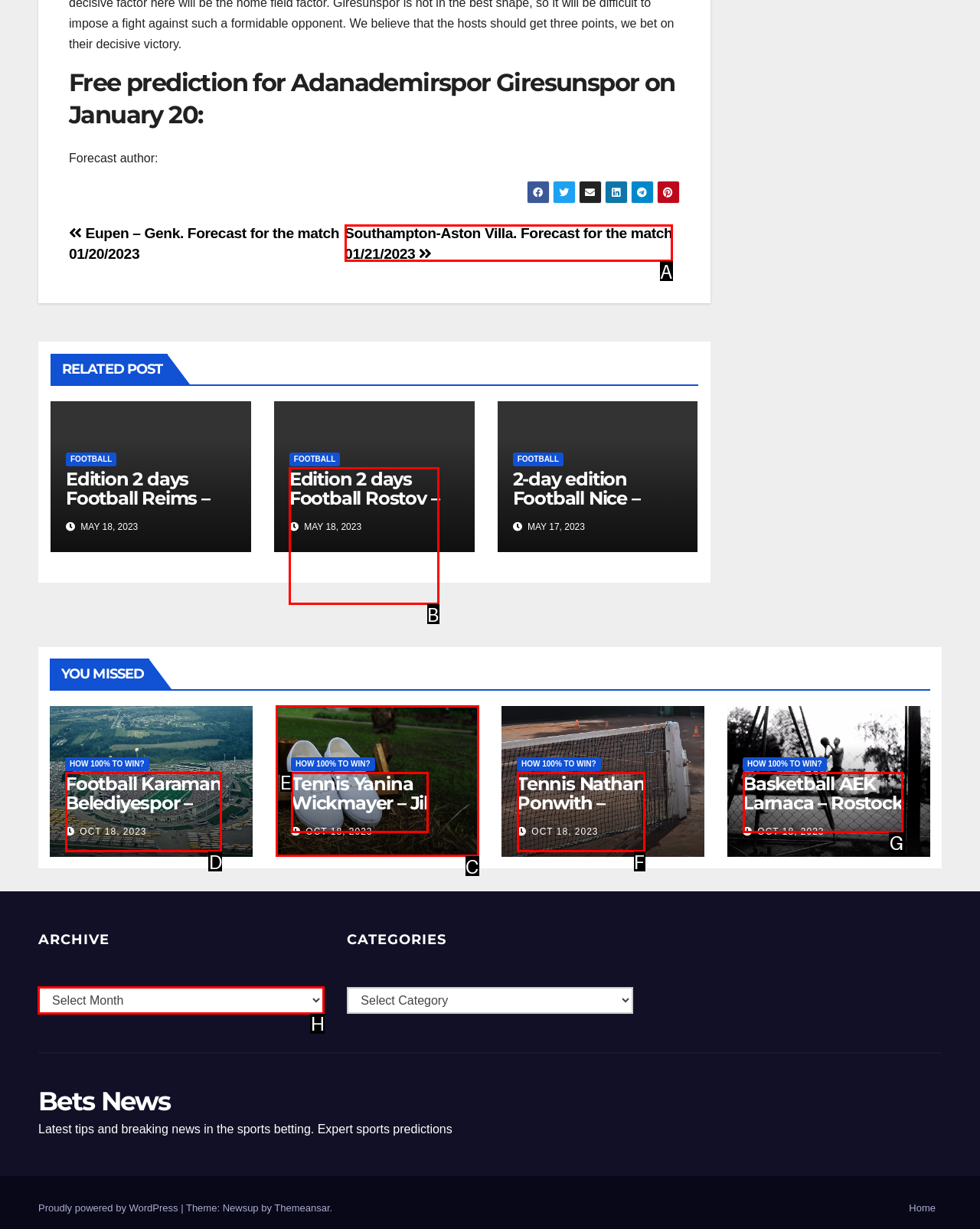Point out the option that needs to be clicked to fulfill the following instruction: Select the 'Archive' combobox
Answer with the letter of the appropriate choice from the listed options.

H